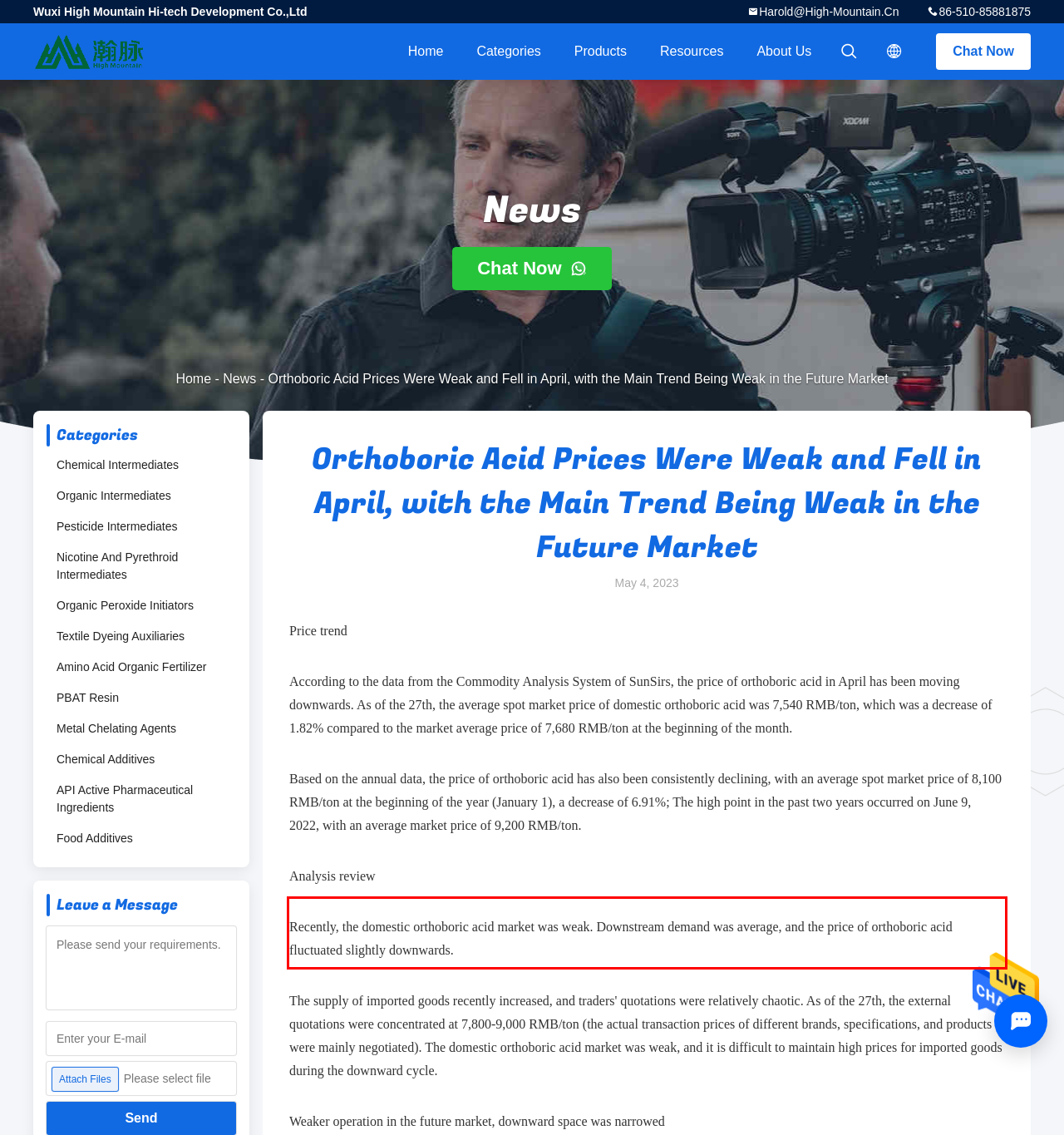From the given screenshot of a webpage, identify the red bounding box and extract the text content within it.

Recently, the domestic orthoboric acid market was weak. Downstream demand was average, and the price of orthoboric acid fluctuated slightly downwards.